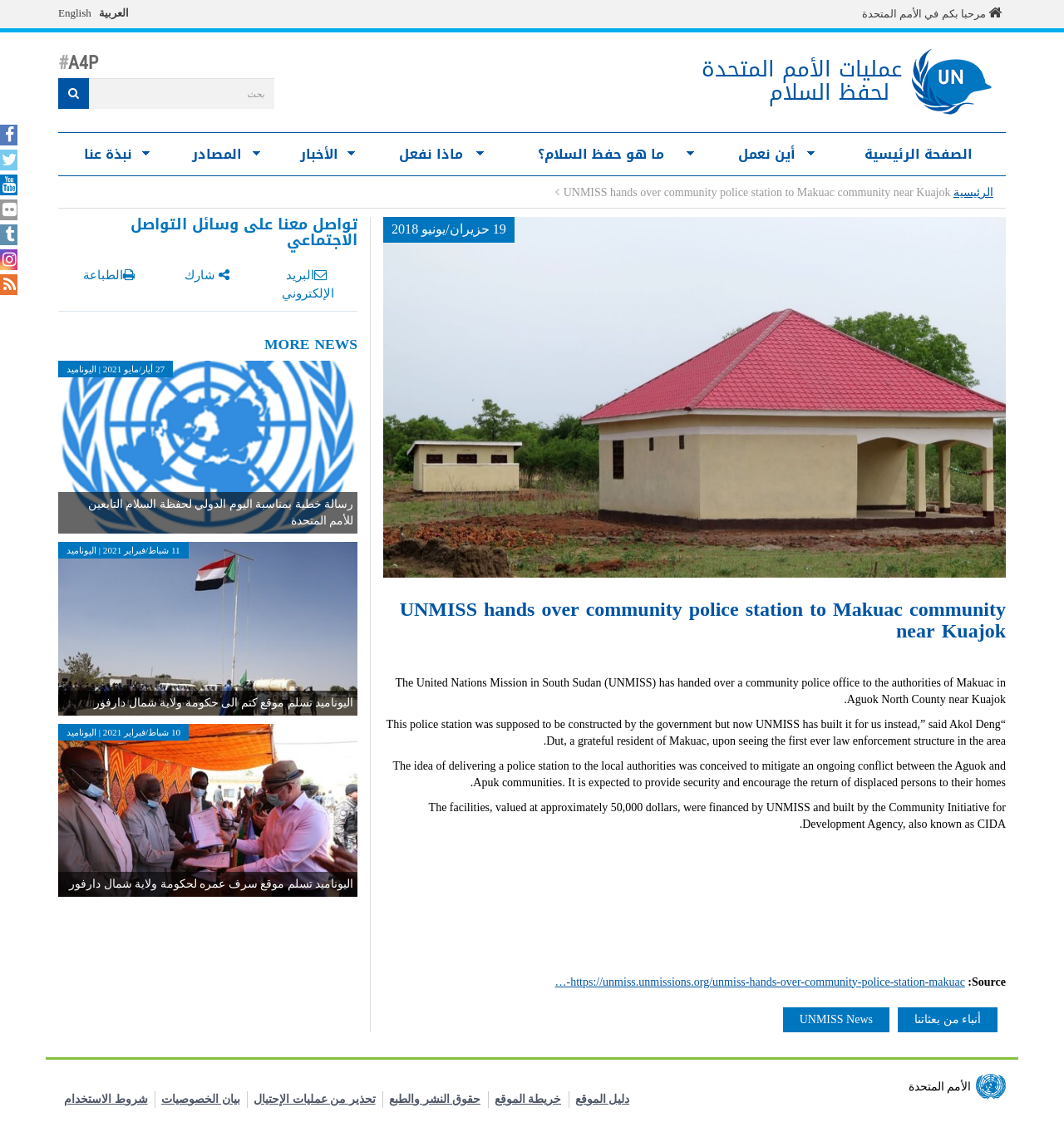What is the name of the agency that built the police station?
Using the information presented in the image, please offer a detailed response to the question.

I determined the name of the agency that built the police station by reading the article on the webpage, which mentions that the facilities were built by the Community Initiative for Development Agency, also known as CIDA.